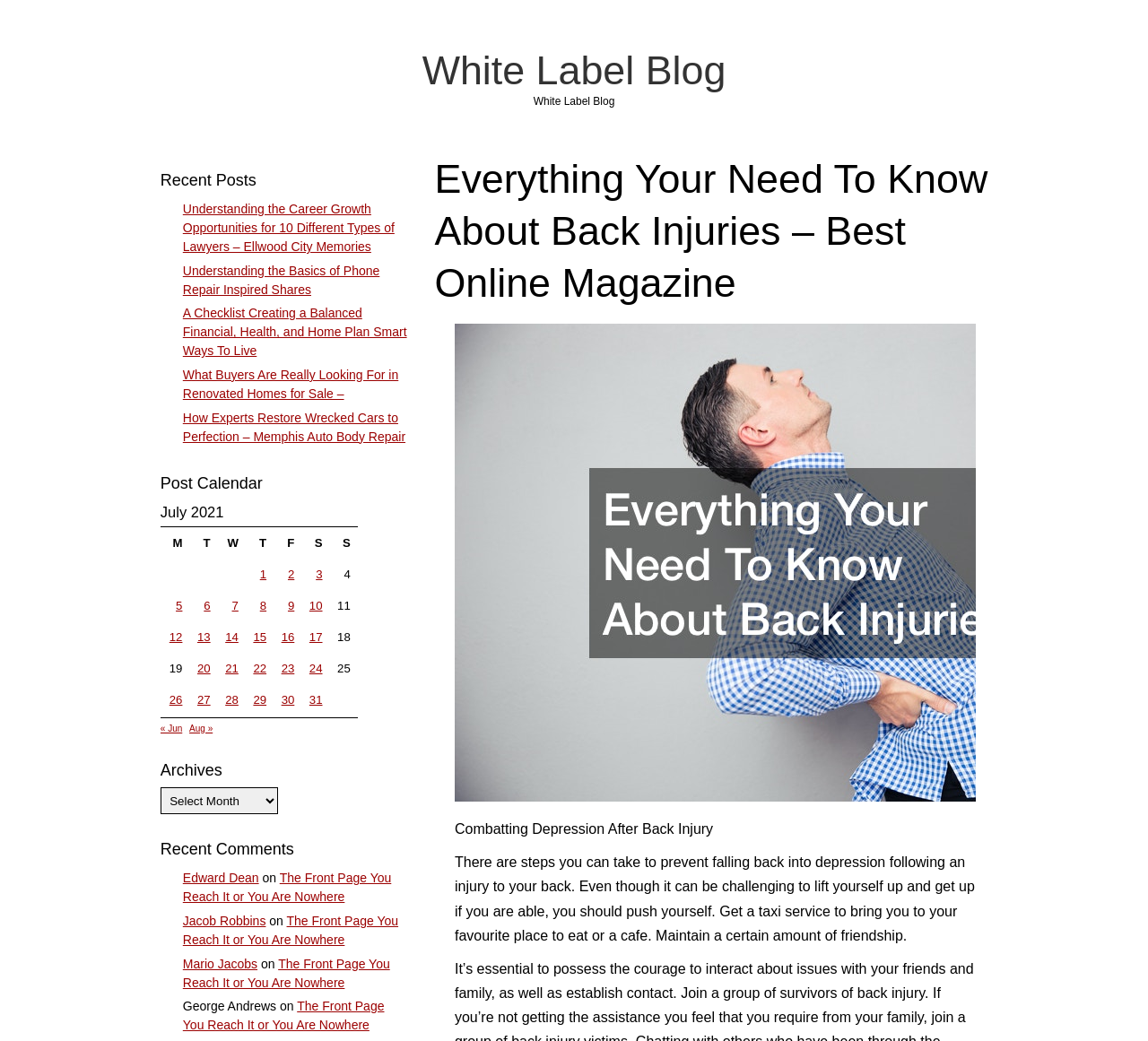Find the bounding box coordinates of the element to click in order to complete this instruction: "Explore the 'www.animalhouseclinic.com' website". The bounding box coordinates must be four float numbers between 0 and 1, denoted as [left, top, right, bottom].

None